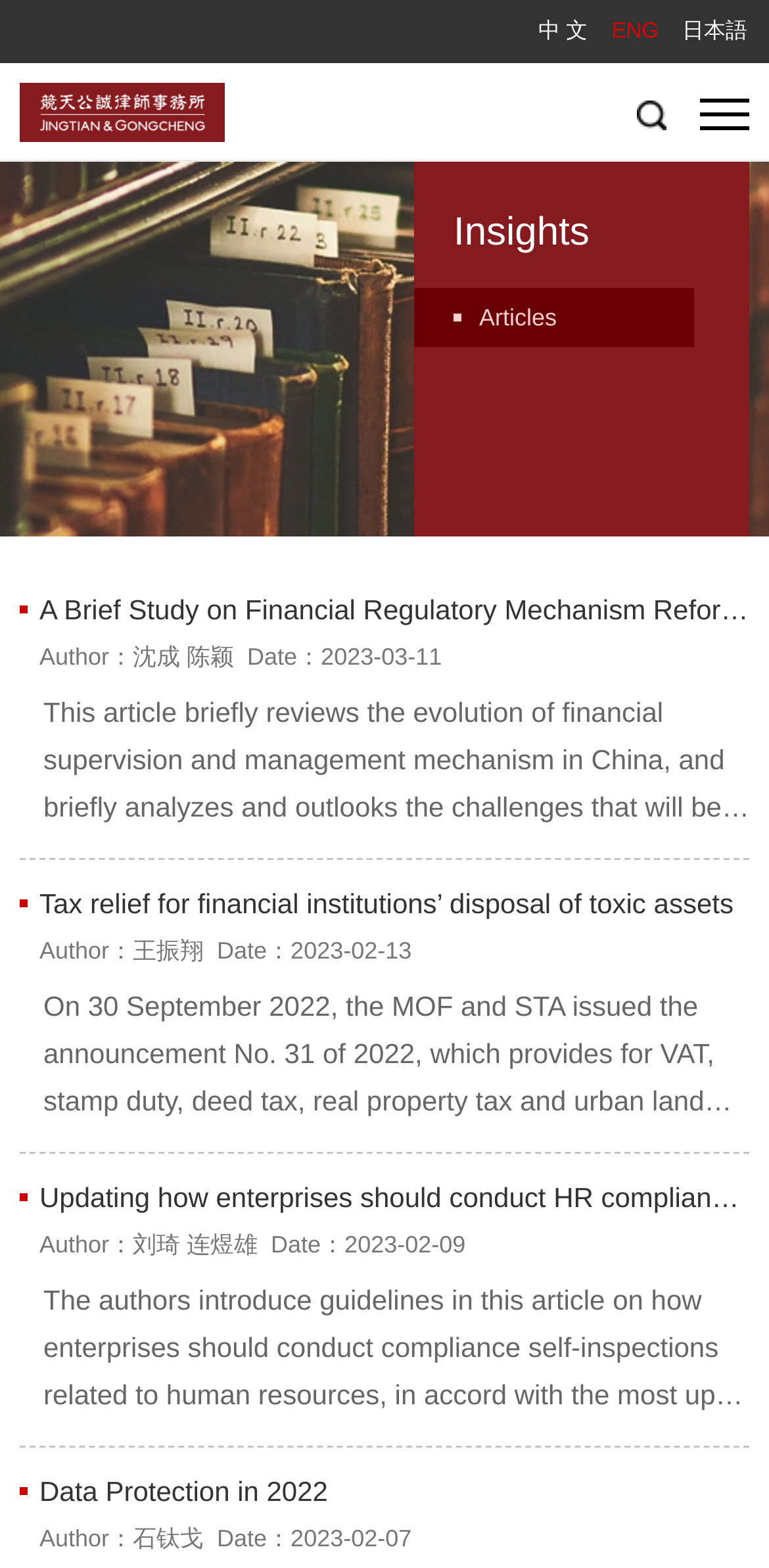Based on the image, provide a detailed response to the question:
How many articles are listed on the webpage?

I can see four article links on the webpage, which are 'A Brief Study on Financial Regulatory Mechanism Reform Plan', 'Tax relief for financial institutions’ disposal of toxic assets', 'Updating how enterprises should conduct HR compliance self-inspection', and 'Data Protection in 2022'.